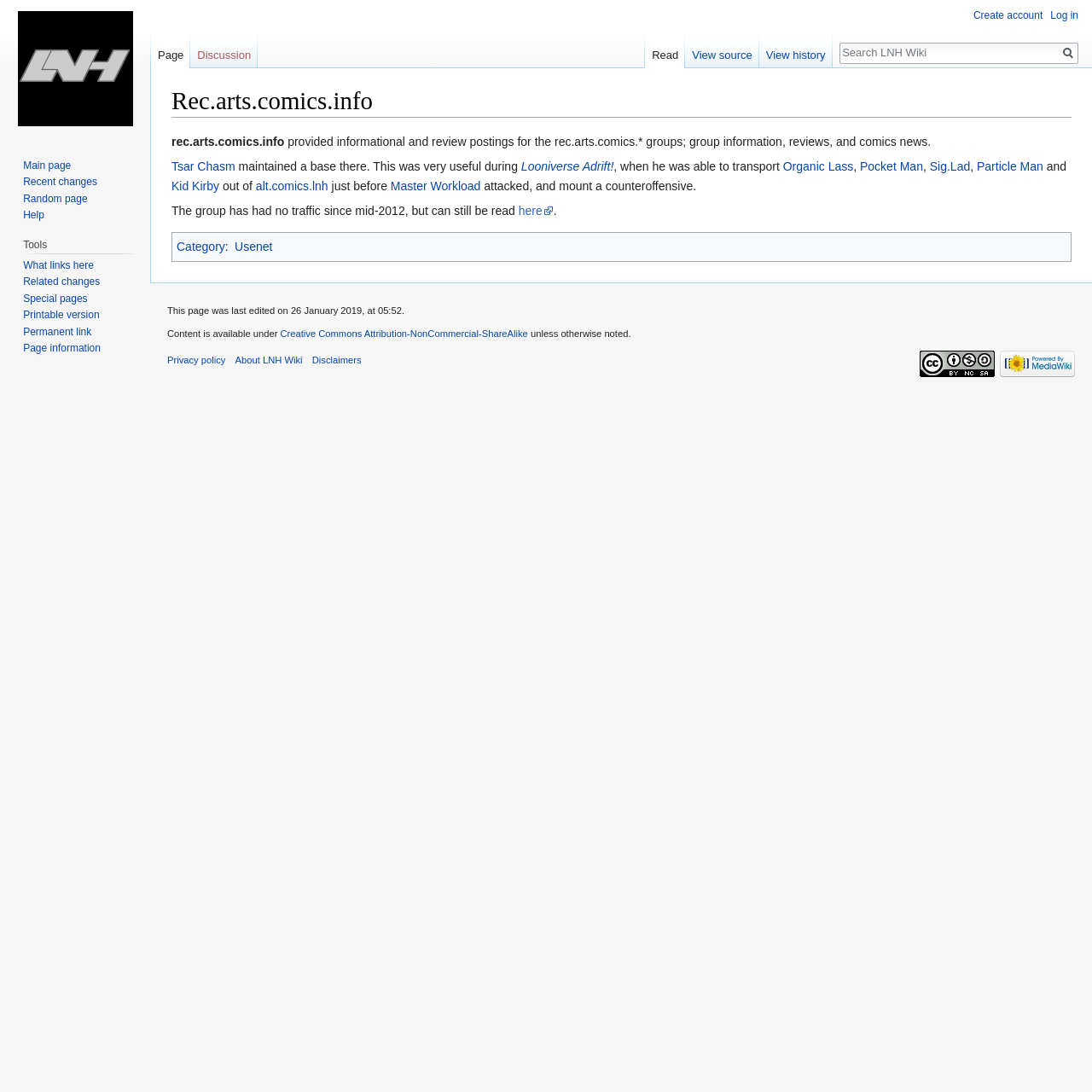From the webpage screenshot, predict the bounding box of the UI element that matches this description: "title="Visit the main page"".

[0.006, 0.0, 0.131, 0.125]